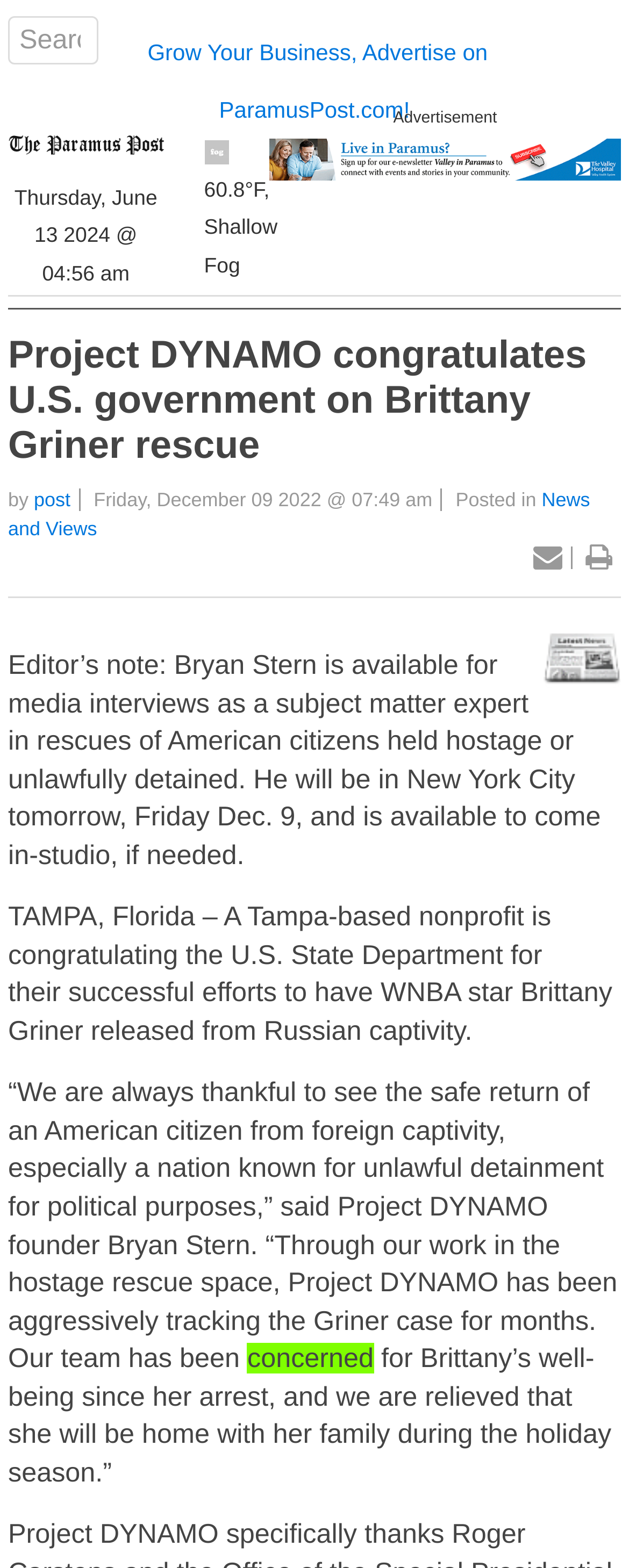Determine the bounding box coordinates (top-left x, top-left y, bottom-right x, bottom-right y) of the UI element described in the following text: 60.8°F, Shallow Fog

[0.324, 0.088, 0.441, 0.176]